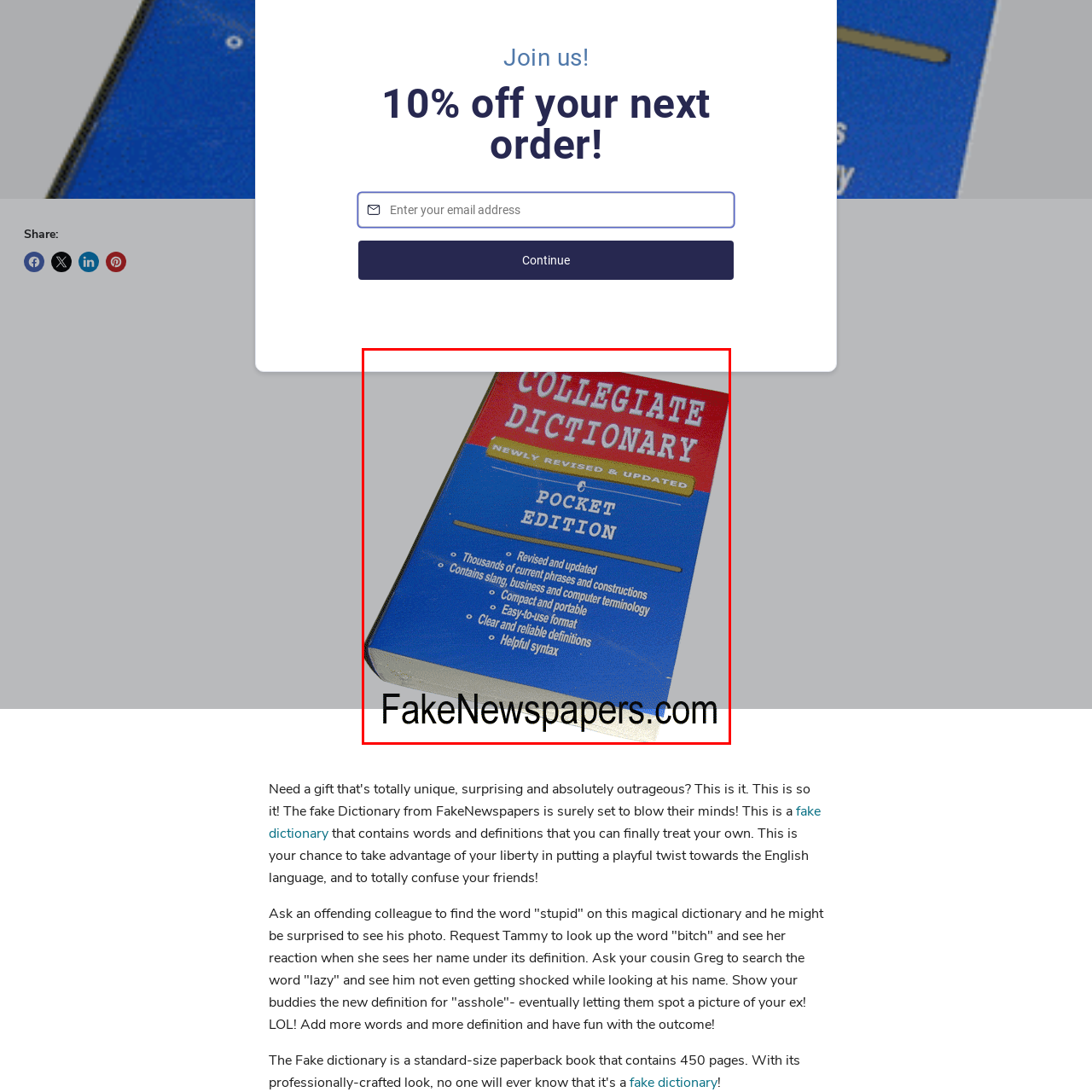Please provide a thorough description of the image inside the red frame.

The image features a vibrant cover of a "Collegiate Dictionary," specifically marked as "Newly Revised & Updated" in bold lettering. This pocket edition is designed for convenience, emphasizing its compact and portable format. Additional highlights on the cover include promises of thousands of current phrases and constructions, inclusion of slang, business, and computer terminology, as well as clear and reliable definitions. The dictionary is a blend of practicality and modern language, appealing to anyone wanting a handy reference for the complexities of contemporary English. The website "FakeNewspapers.com" is also prominently displayed, hinting at a playful or humorous take on traditional dictionary formats.